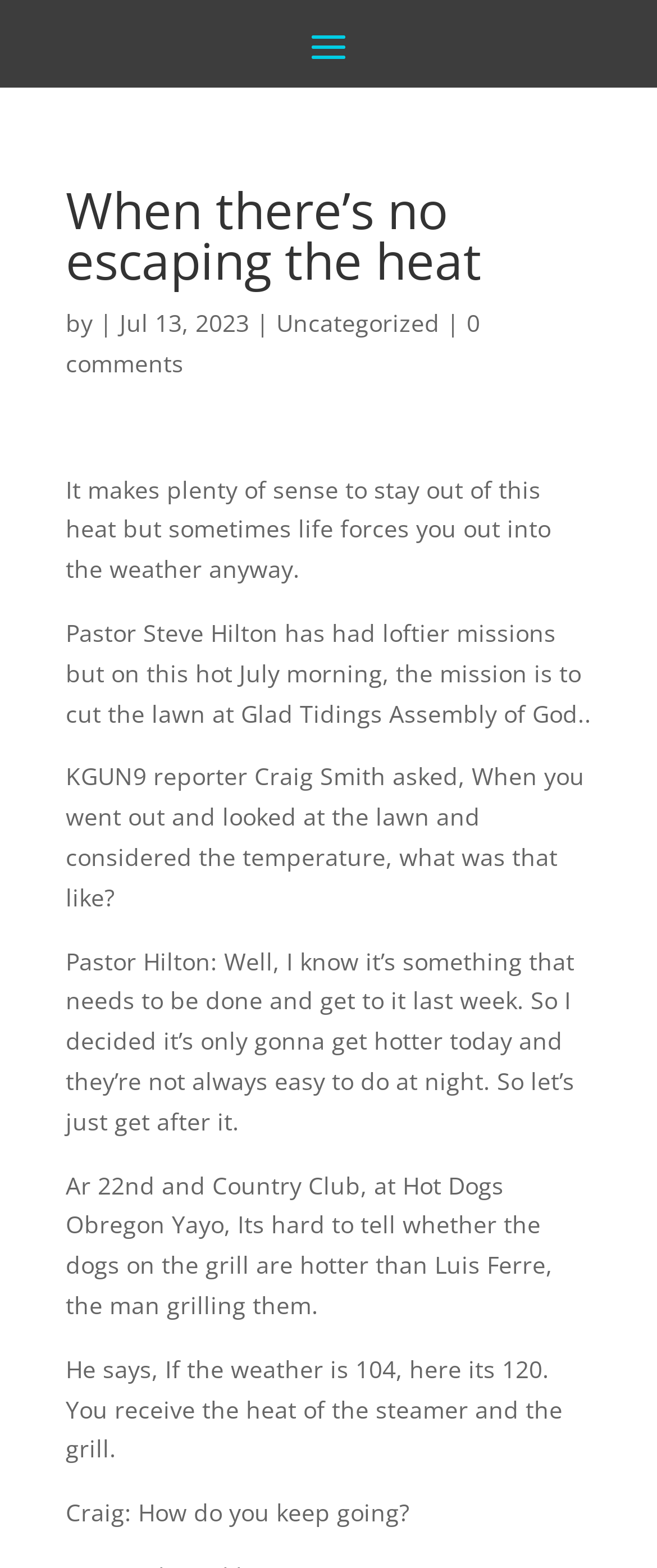What is the temperature mentioned in the conversation with Luis Ferre?
Based on the screenshot, respond with a single word or phrase.

104